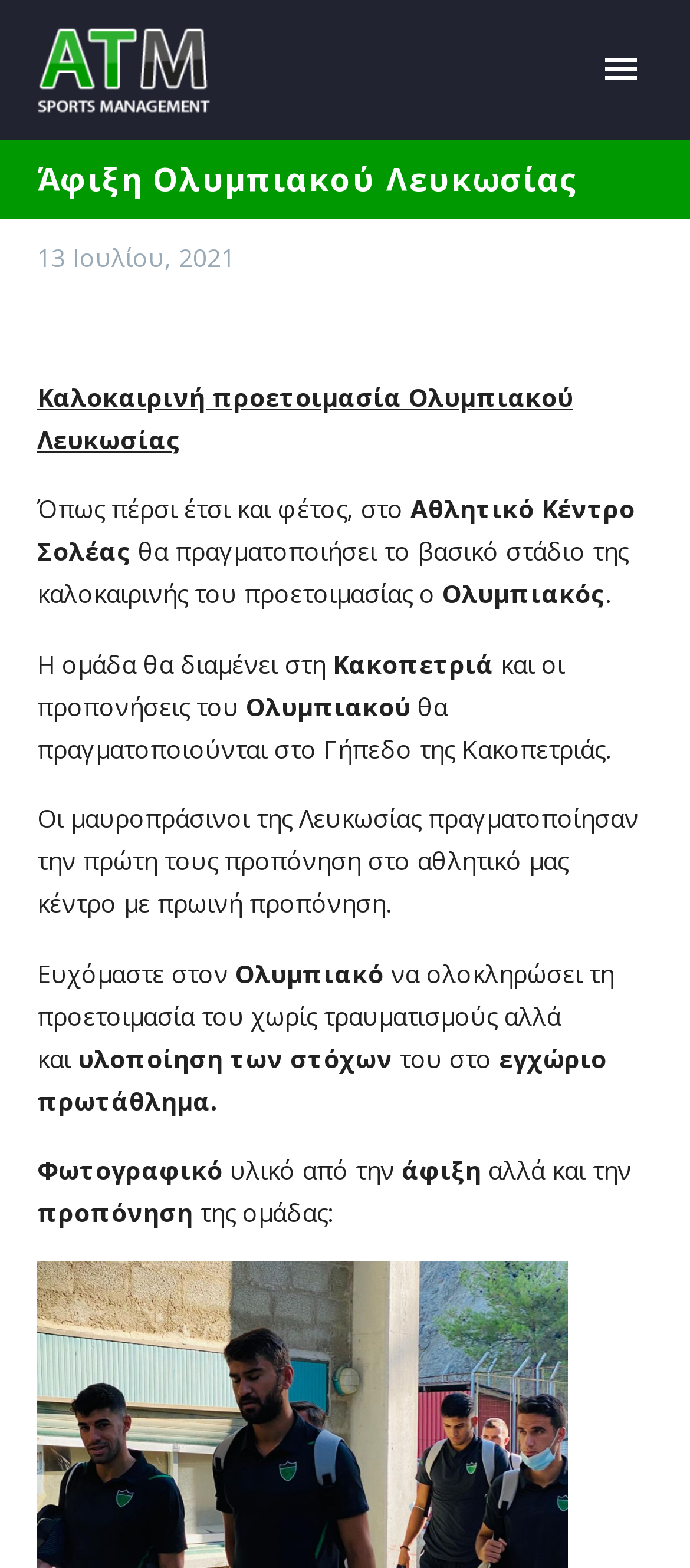Find the bounding box coordinates of the element to click in order to complete the given instruction: "Click the ΕΚΔΗΛΩΣΕΙΣ link."

[0.056, 0.221, 0.944, 0.279]